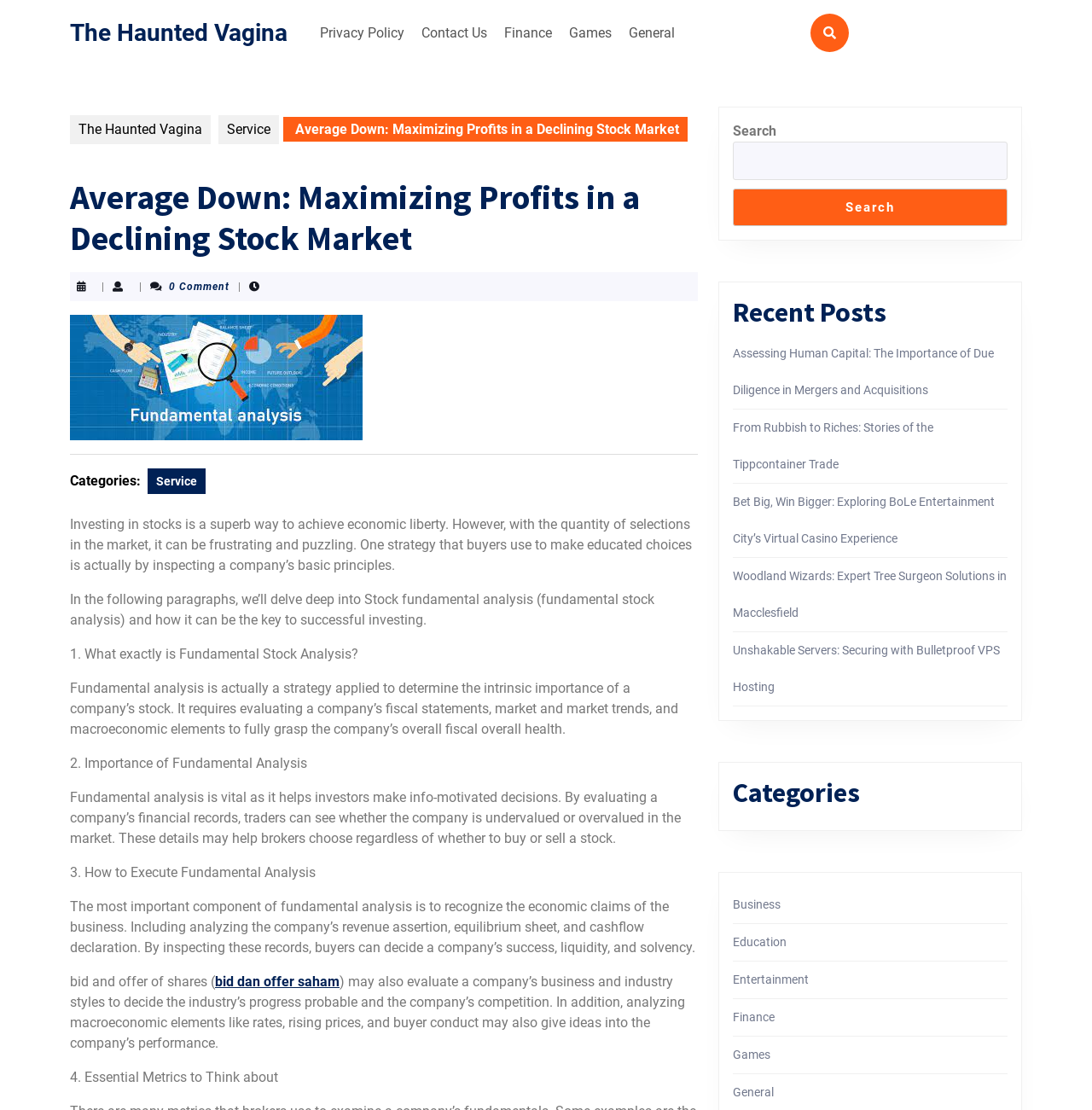What is the name of the website?
Using the information presented in the image, please offer a detailed response to the question.

I determined the name of the website by looking at the link element with the text 'The Haunted Vagina' at the top of the webpage, which is likely the website's title.